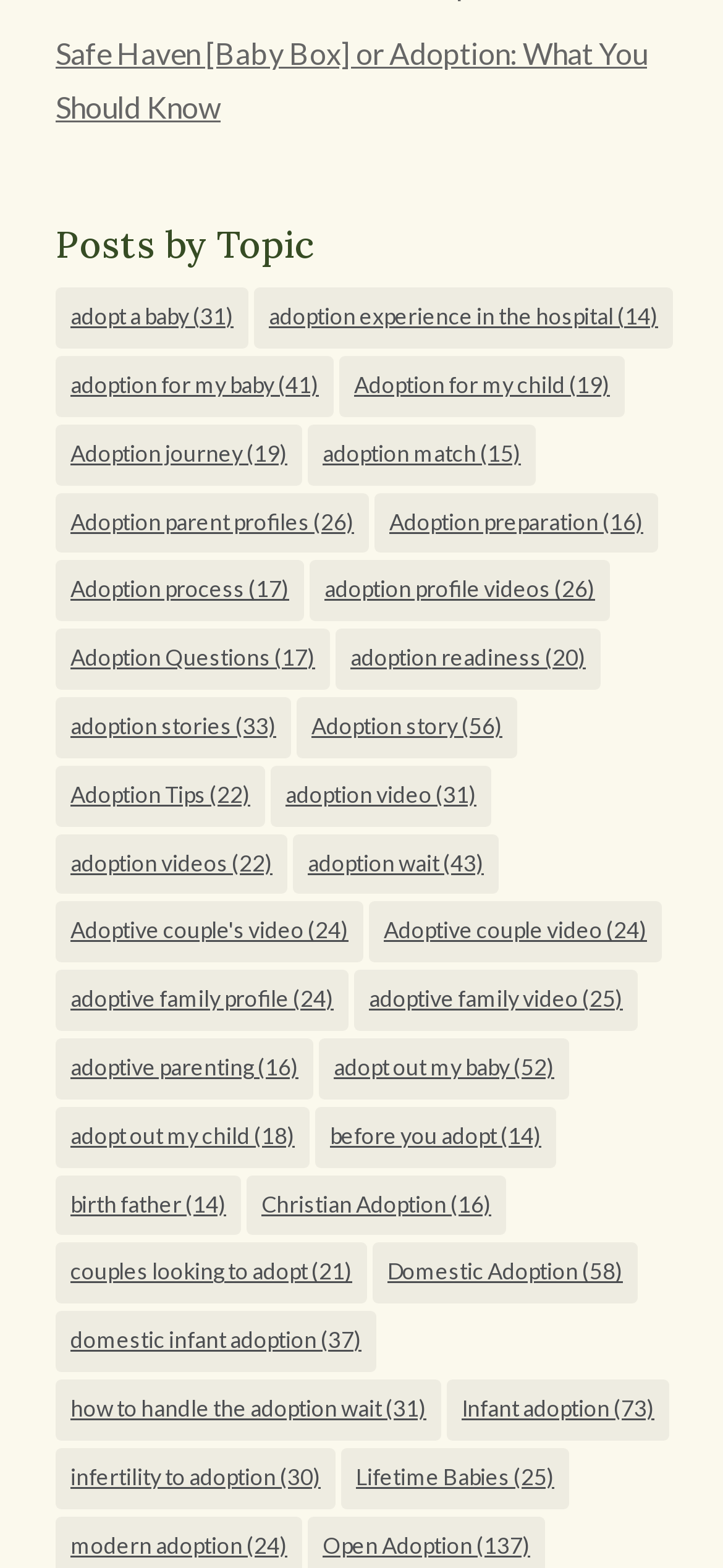Provide a brief response to the question using a single word or phrase: 
What is the most popular adoption topic?

Adoption story